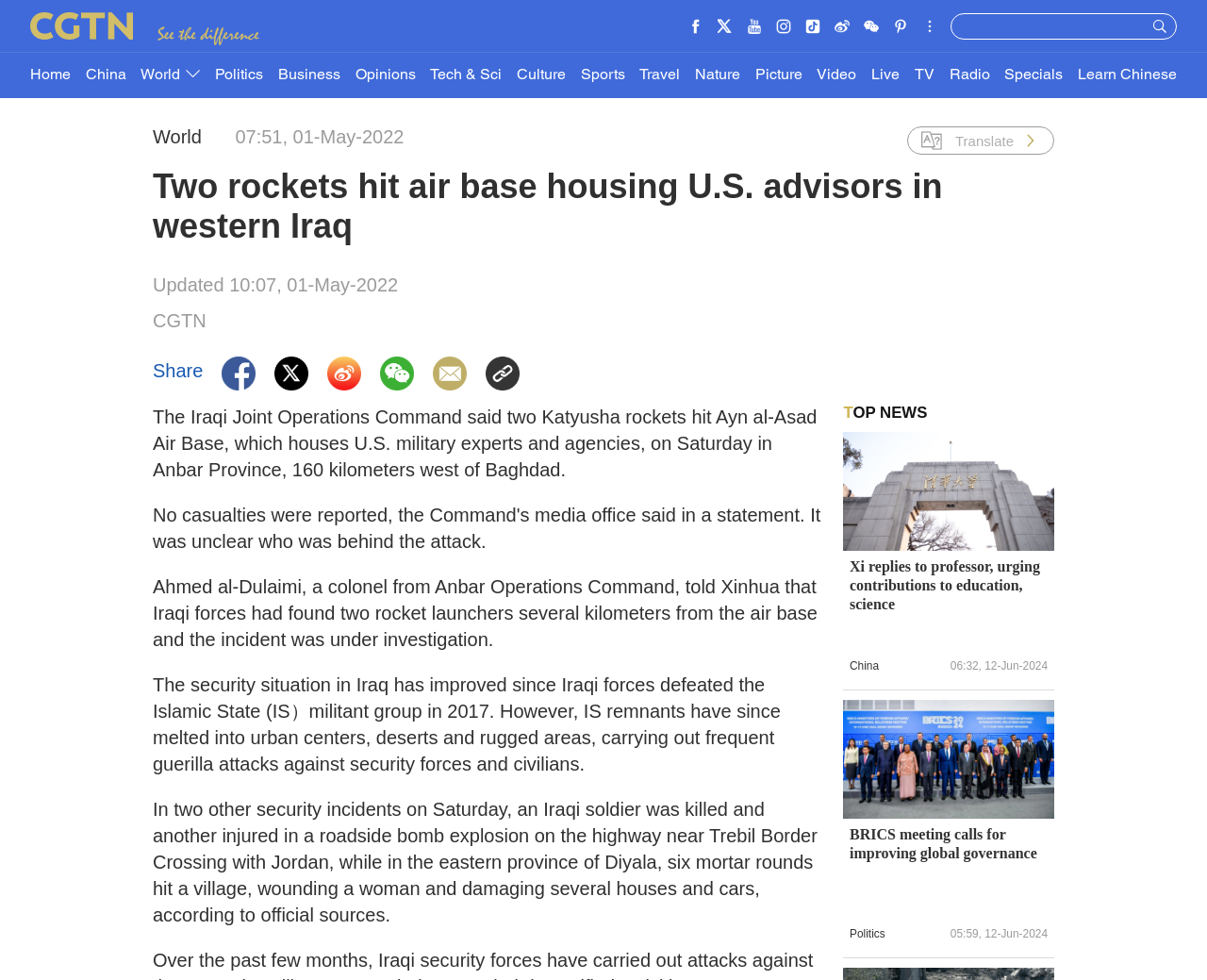What is the name of the border crossing mentioned in the article?
Refer to the image and provide a thorough answer to the question.

The article mentions that in one of the security incidents on Saturday, an Iraqi soldier was killed and another injured in a roadside bomb explosion on the highway near Trebil Border Crossing with Jordan.